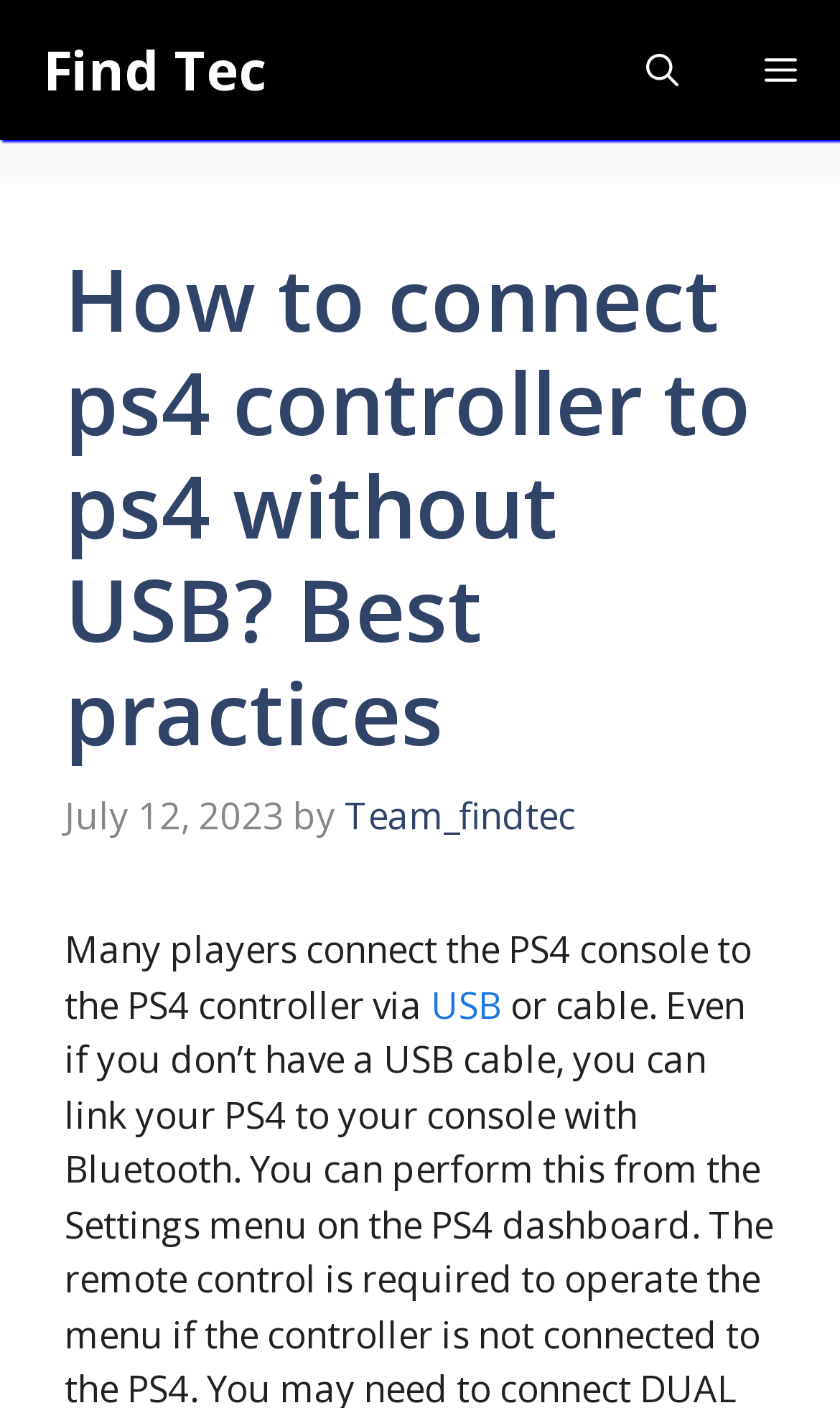Identify the bounding box of the UI component described as: "Find Tec".

[0.051, 0.0, 0.318, 0.099]